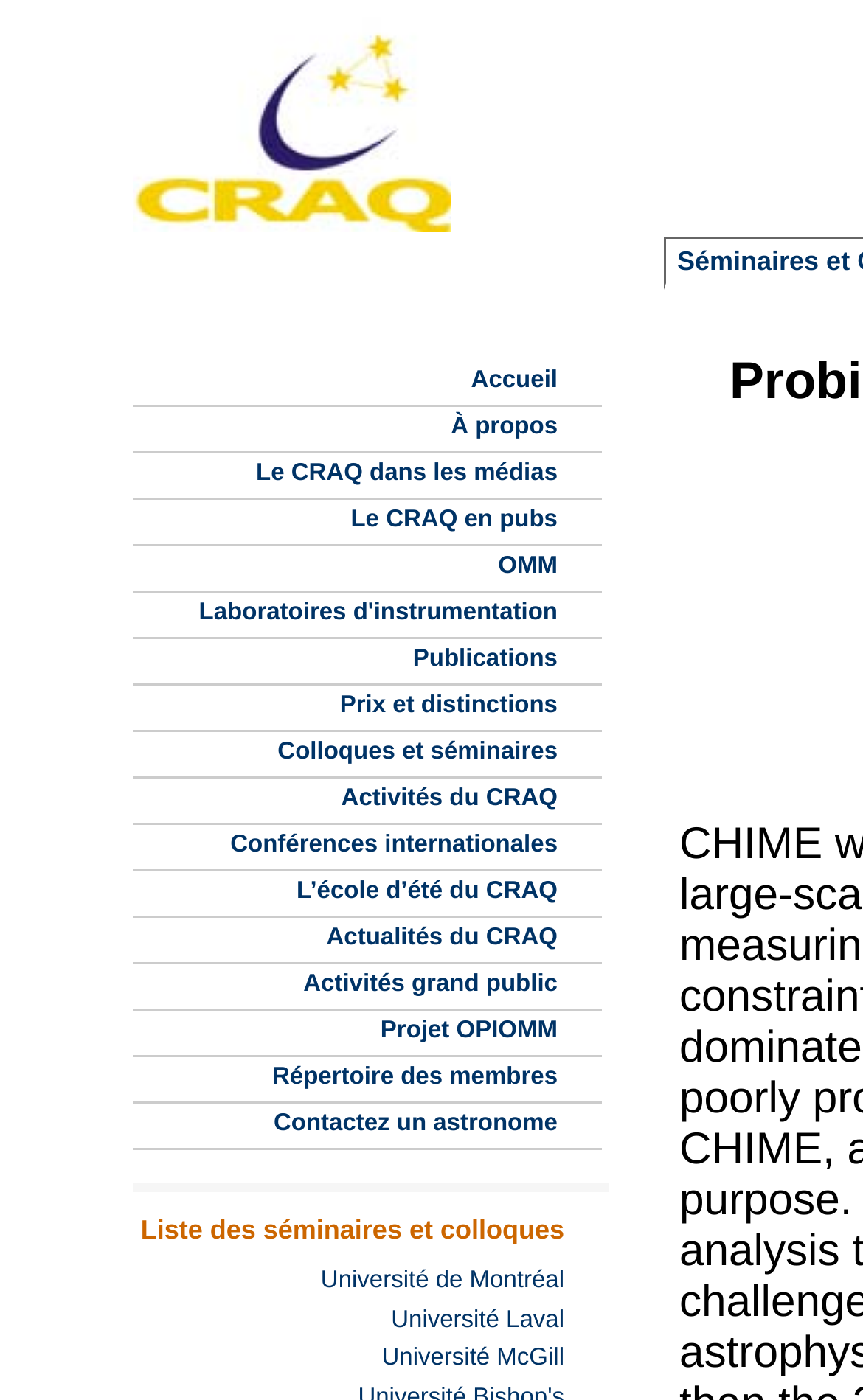How many university links are at the bottom of the webpage?
Please provide a single word or phrase based on the screenshot.

3